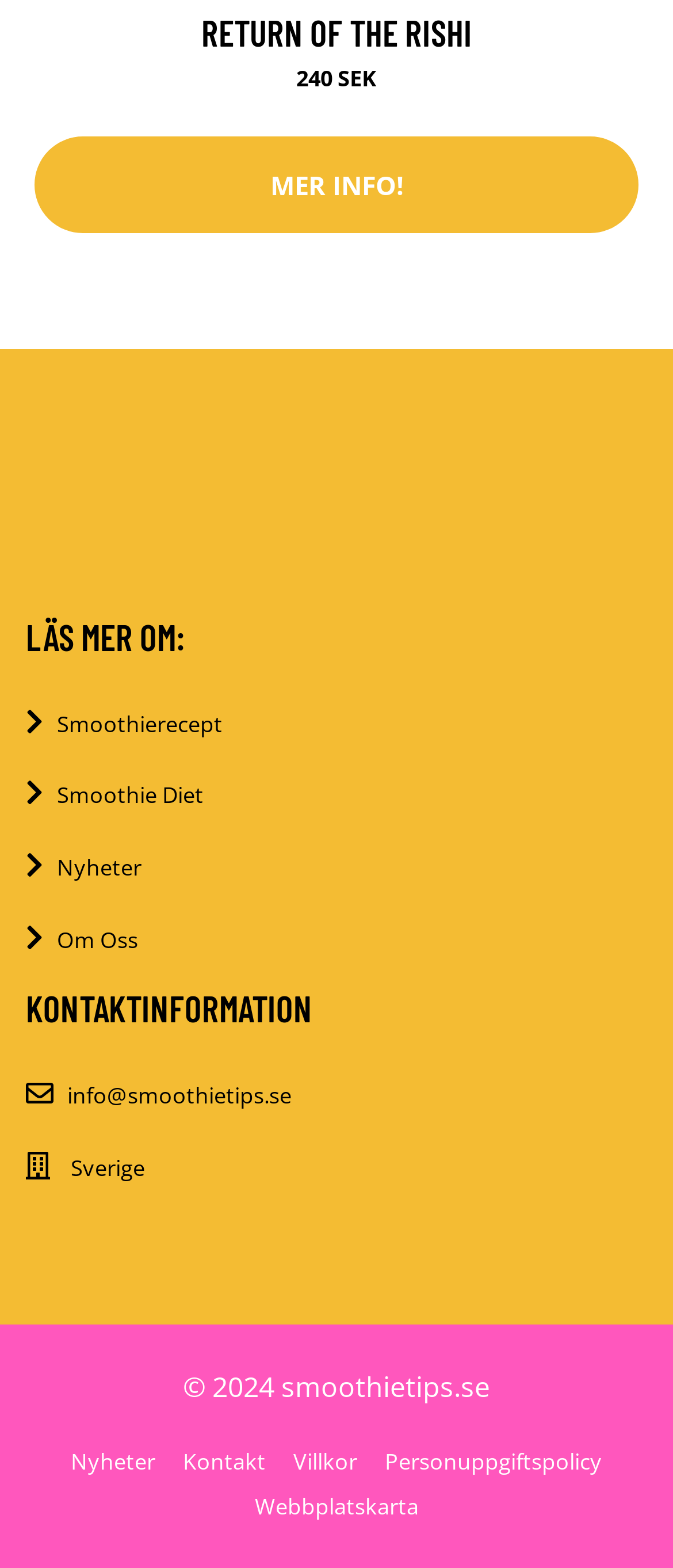How many links are there in the footer section?
Answer the question with a single word or phrase derived from the image.

5